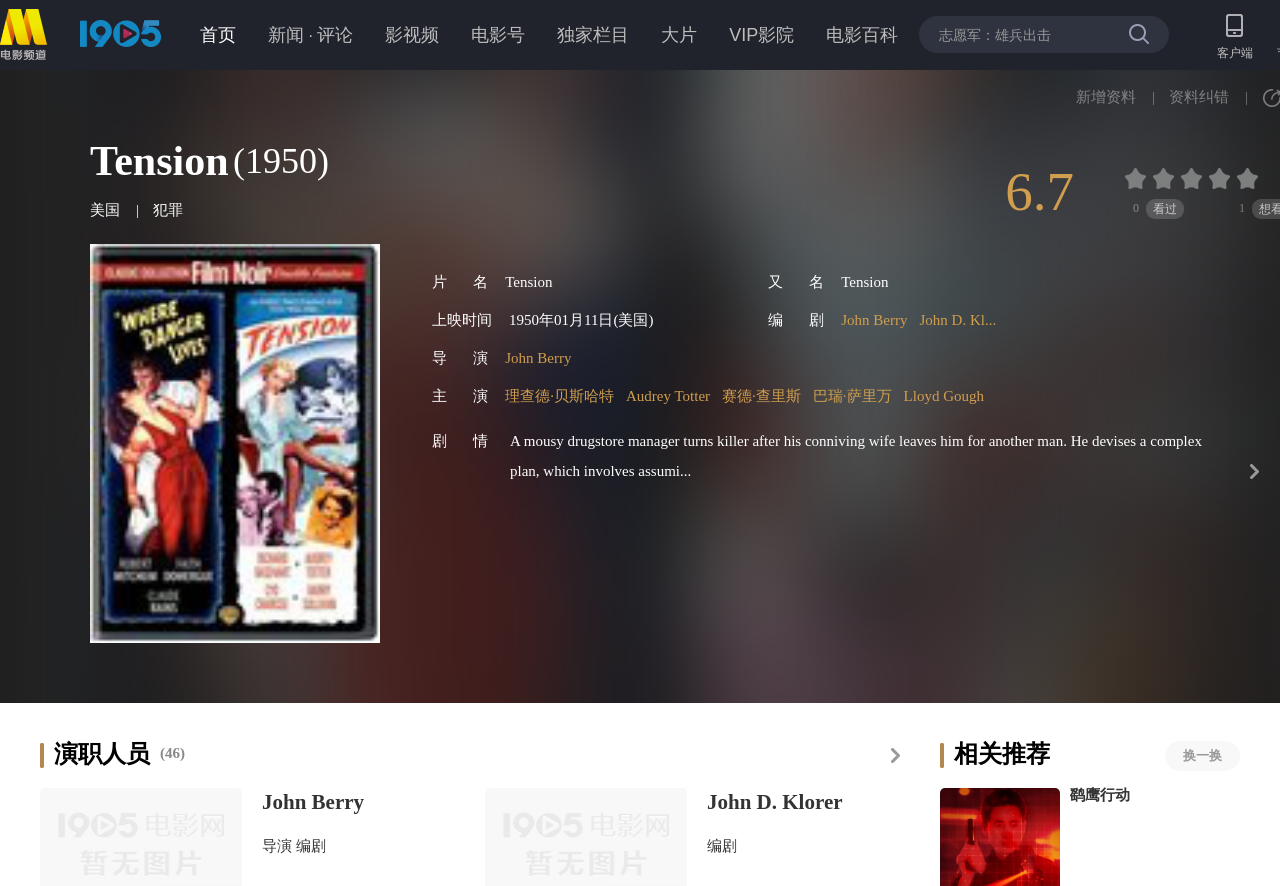Identify and provide the bounding box coordinates of the UI element described: "name="q"". The coordinates should be formatted as [left, top, right, bottom], with each number being a float between 0 and 1.

[0.734, 0.028, 0.88, 0.049]